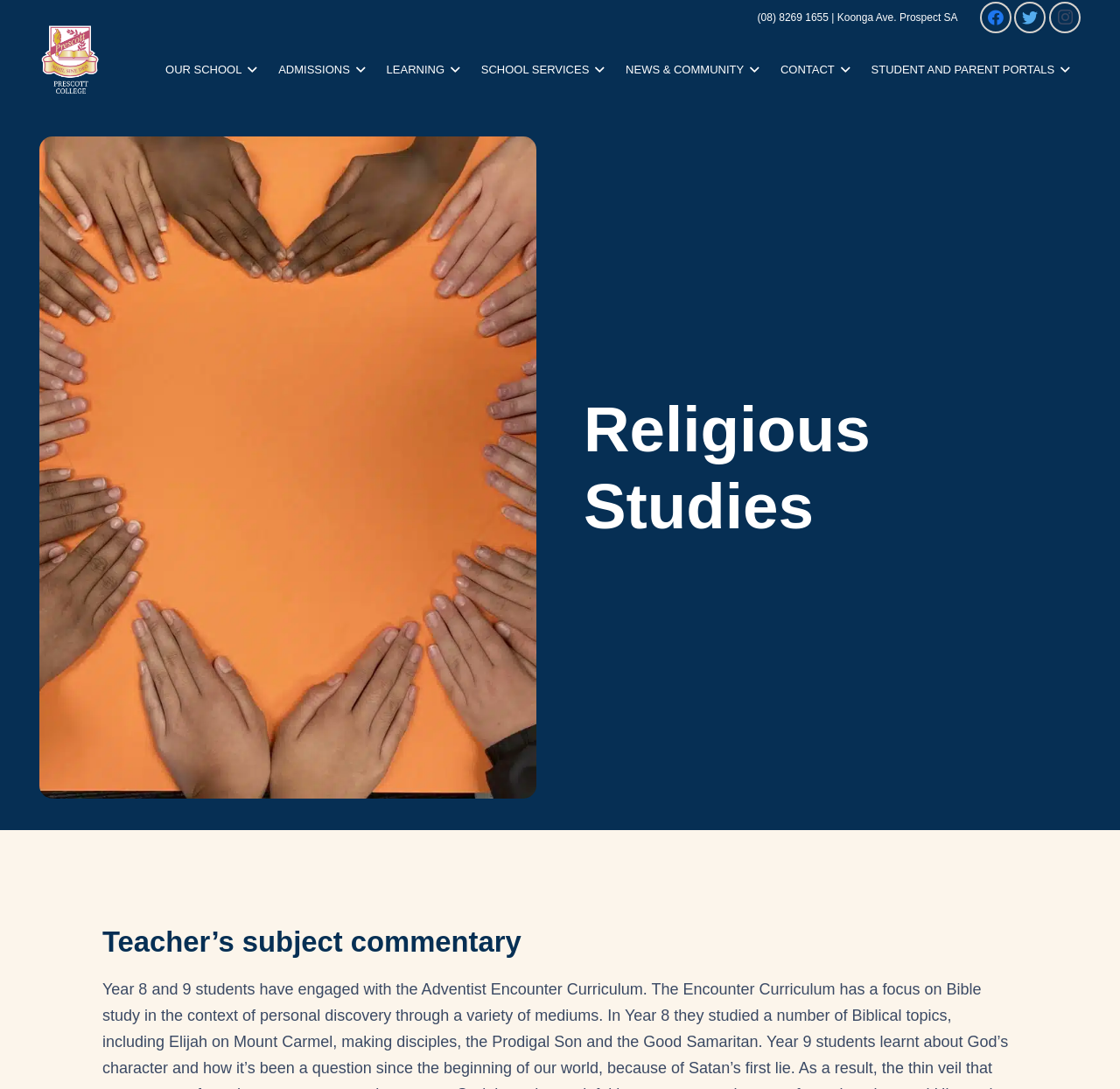What is the subject of the teacher's commentary?
Provide a comprehensive and detailed answer to the question.

I found the subject of the teacher's commentary by looking at the main content section of the webpage, where the heading 'Religious Studies' is displayed. This heading is followed by the subheading 'Teacher’s subject commentary', indicating that the commentary is about Religious Studies.